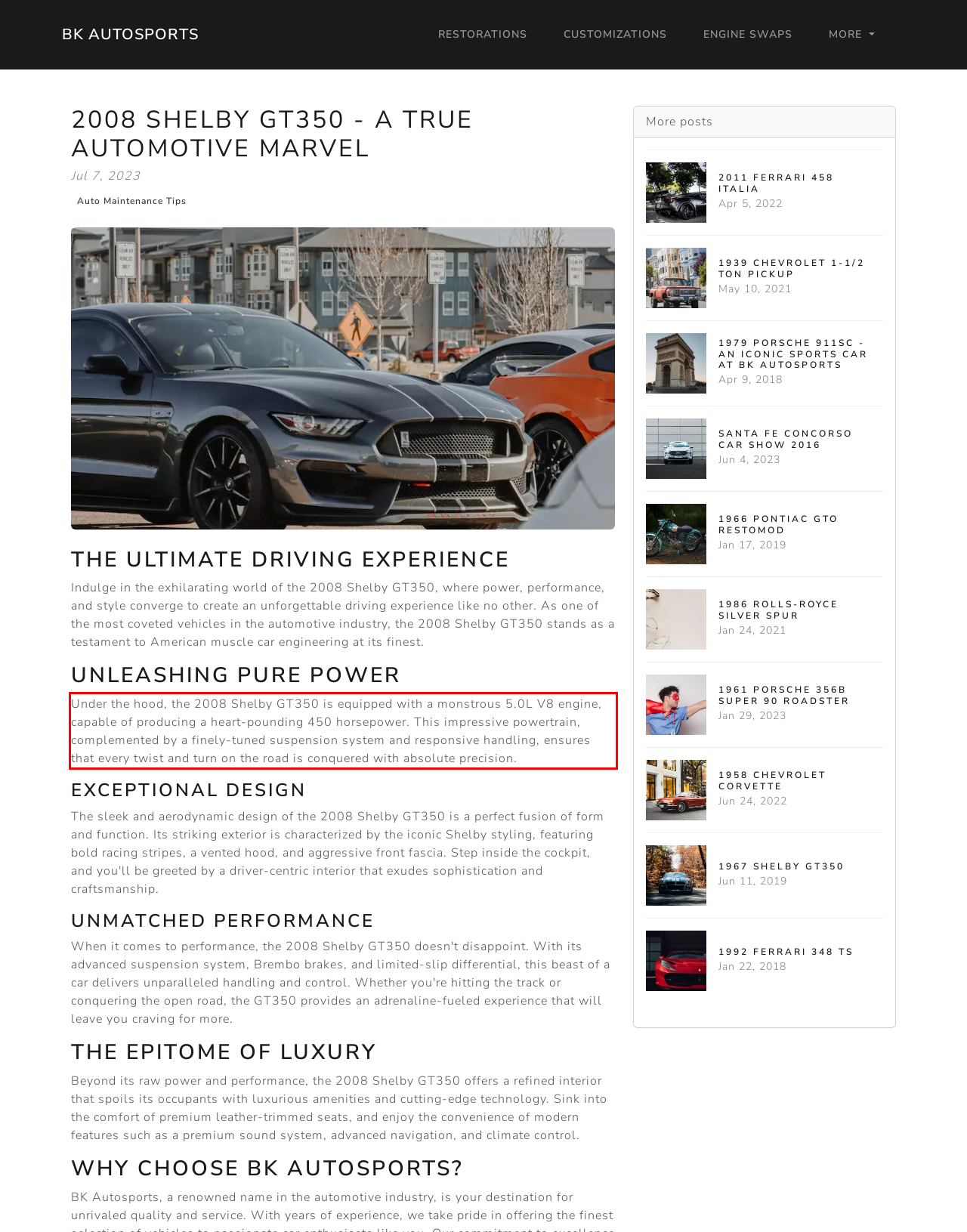There is a UI element on the webpage screenshot marked by a red bounding box. Extract and generate the text content from within this red box.

Under the hood, the 2008 Shelby GT350 is equipped with a monstrous 5.0L V8 engine, capable of producing a heart-pounding 450 horsepower. This impressive powertrain, complemented by a finely-tuned suspension system and responsive handling, ensures that every twist and turn on the road is conquered with absolute precision.